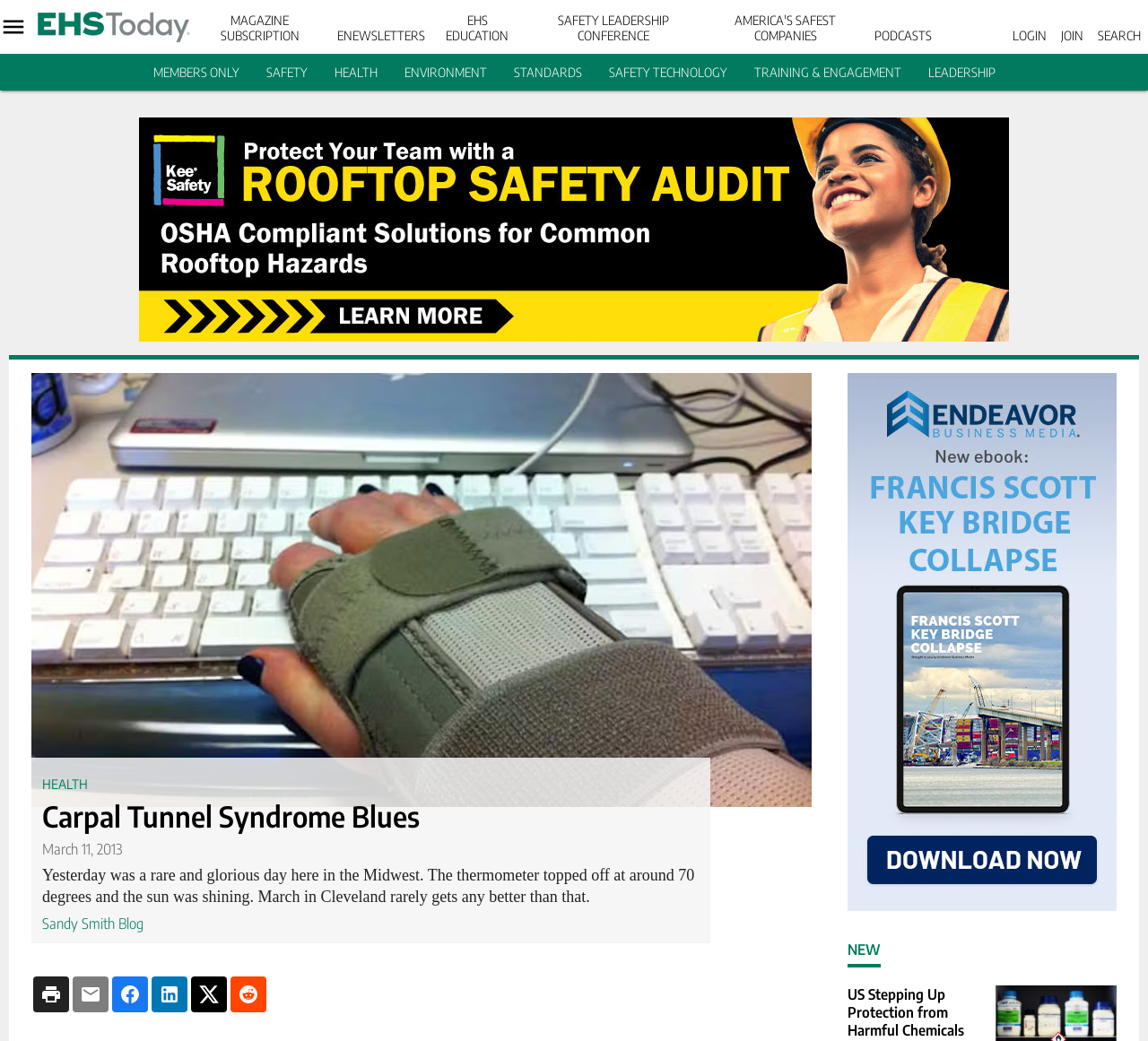Give a detailed account of the webpage's layout and content.

The webpage is titled "Carpal Tunnel Syndrome Blues | EHS Today" and has a prominent logo of "EHS Today" at the top left corner. Below the logo, there are several links to various sections of the website, including "MAGAZINE SUBSCRIPTION", "ENEWSLETTERS", "EHS EDUCATION", and more. These links are arranged horizontally across the top of the page.

To the right of the logo, there is a search bar and a login/register section. Below this, there are two columns of links. The left column has links to topics such as "SAFETY", "HEALTH", "ENVIRONMENT", and more. The right column has links to resources such as "MEMBER BENEFITS", "SAFETY LEADERSHIP CONFERENCE", and "WEBINARS".

In the main content area, there is a heading that reads "Carpal Tunnel Syndrome Blues" and a subheading that describes a pleasant day in the Midwest with warm weather. Below this, there is a block of text that discusses the rarity of such days in Cleveland.

To the right of the main content area, there is a section with a heading that reads "NEW" and a link to an article titled "US Stepping Up Protection from Harmful Chemicals". There are also two advertisements, one above the main content area and one below it.

Throughout the page, there are several images, including a logo for "EHS Today" and an image related to the article about Carpal Tunnel Syndrome.